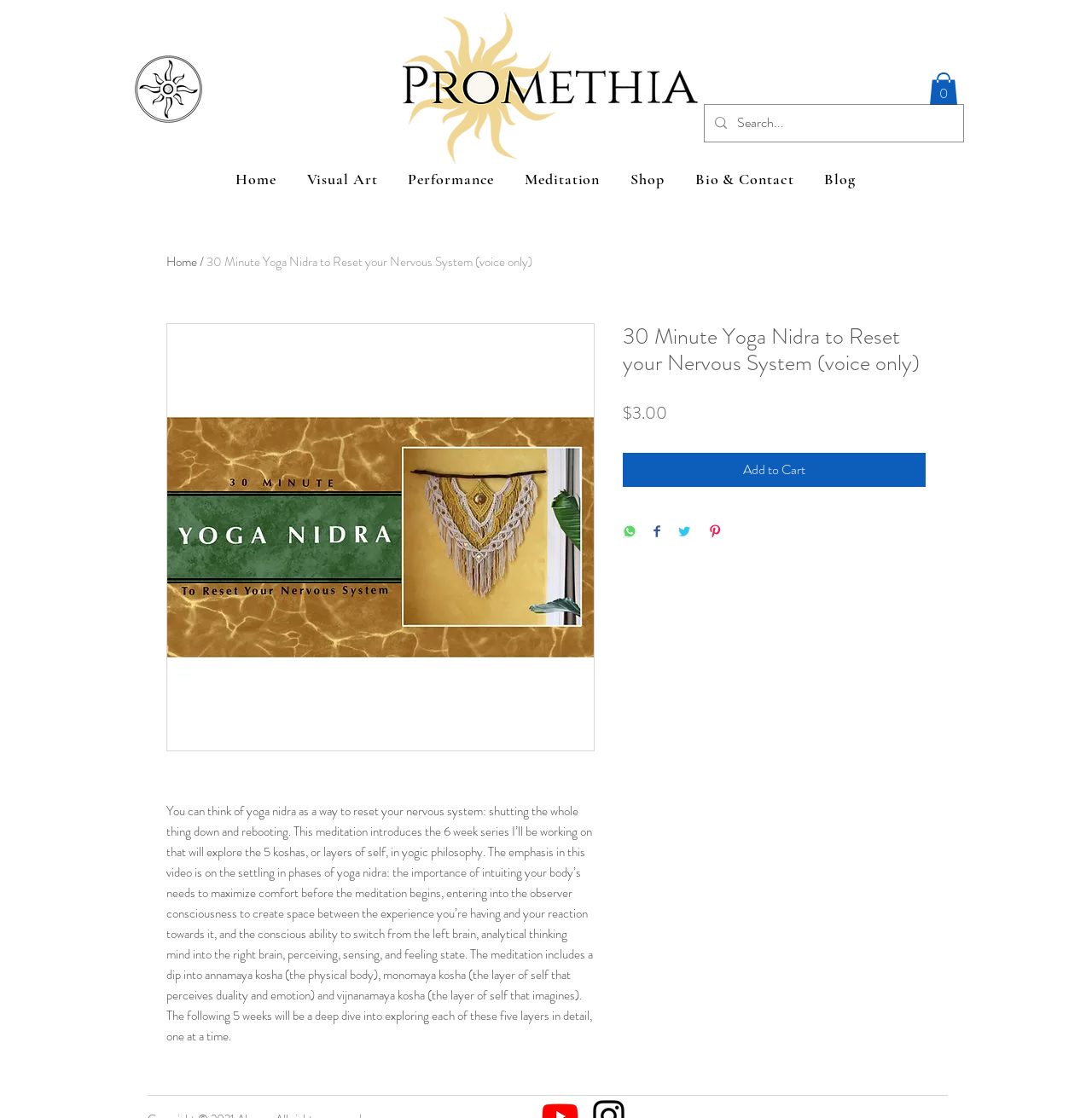Locate the bounding box coordinates of the element I should click to achieve the following instruction: "Search for something".

[0.675, 0.094, 0.849, 0.126]